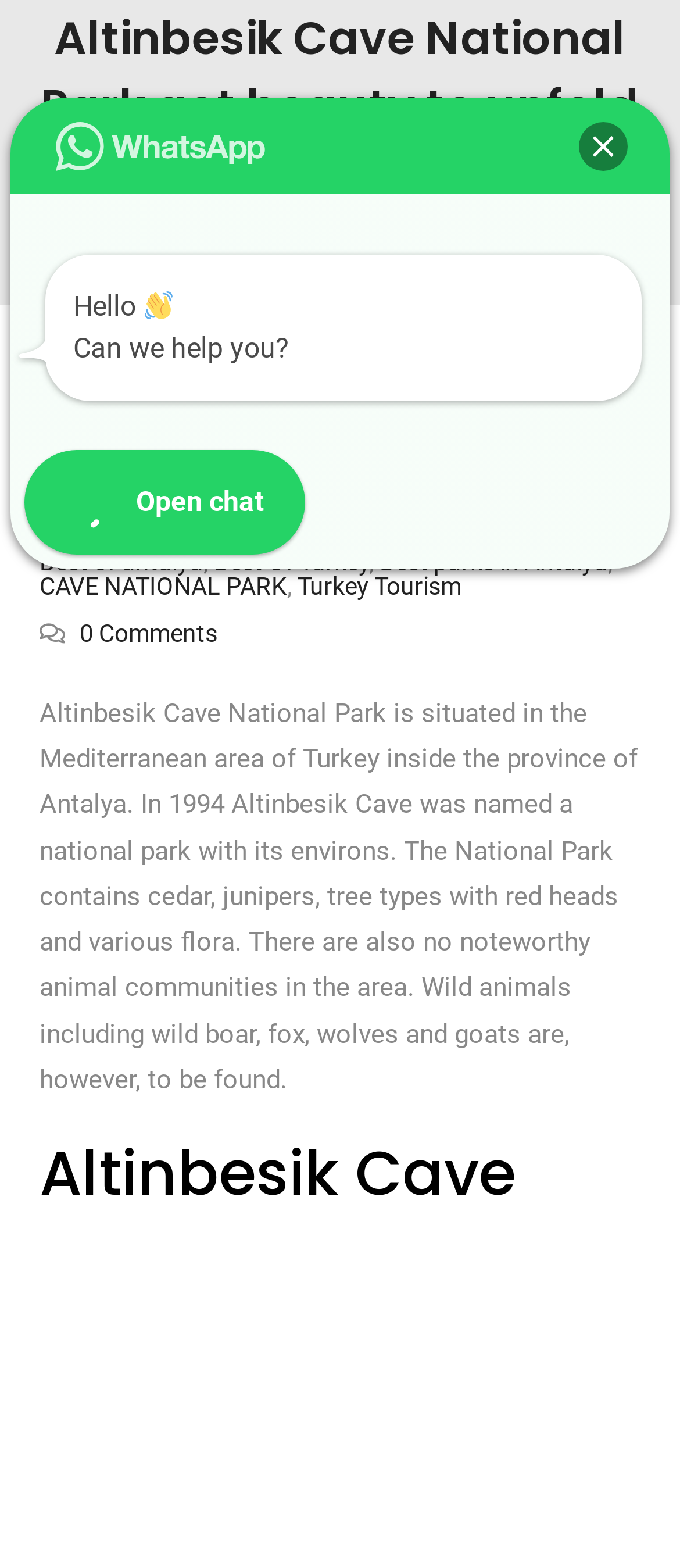Using the webpage screenshot and the element description Home, determine the bounding box coordinates. Specify the coordinates in the format (top-left x, top-left y, bottom-right x, bottom-right y) with values ranging from 0 to 1.

[0.272, 0.095, 0.377, 0.115]